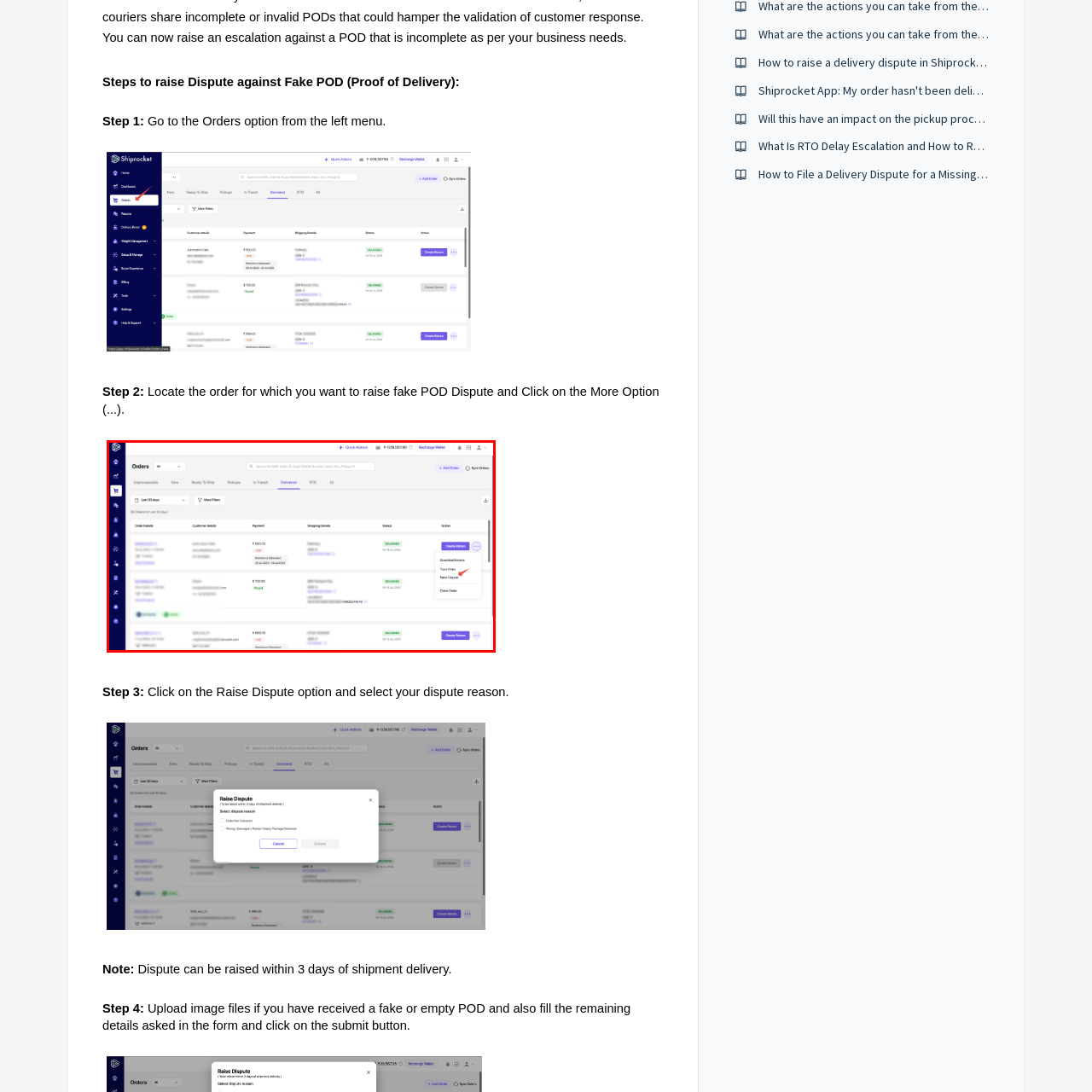What is the issue that the 'Raise Dispute' link is for?
Observe the section of the image outlined in red and answer concisely with a single word or phrase.

Fake Proof of Delivery